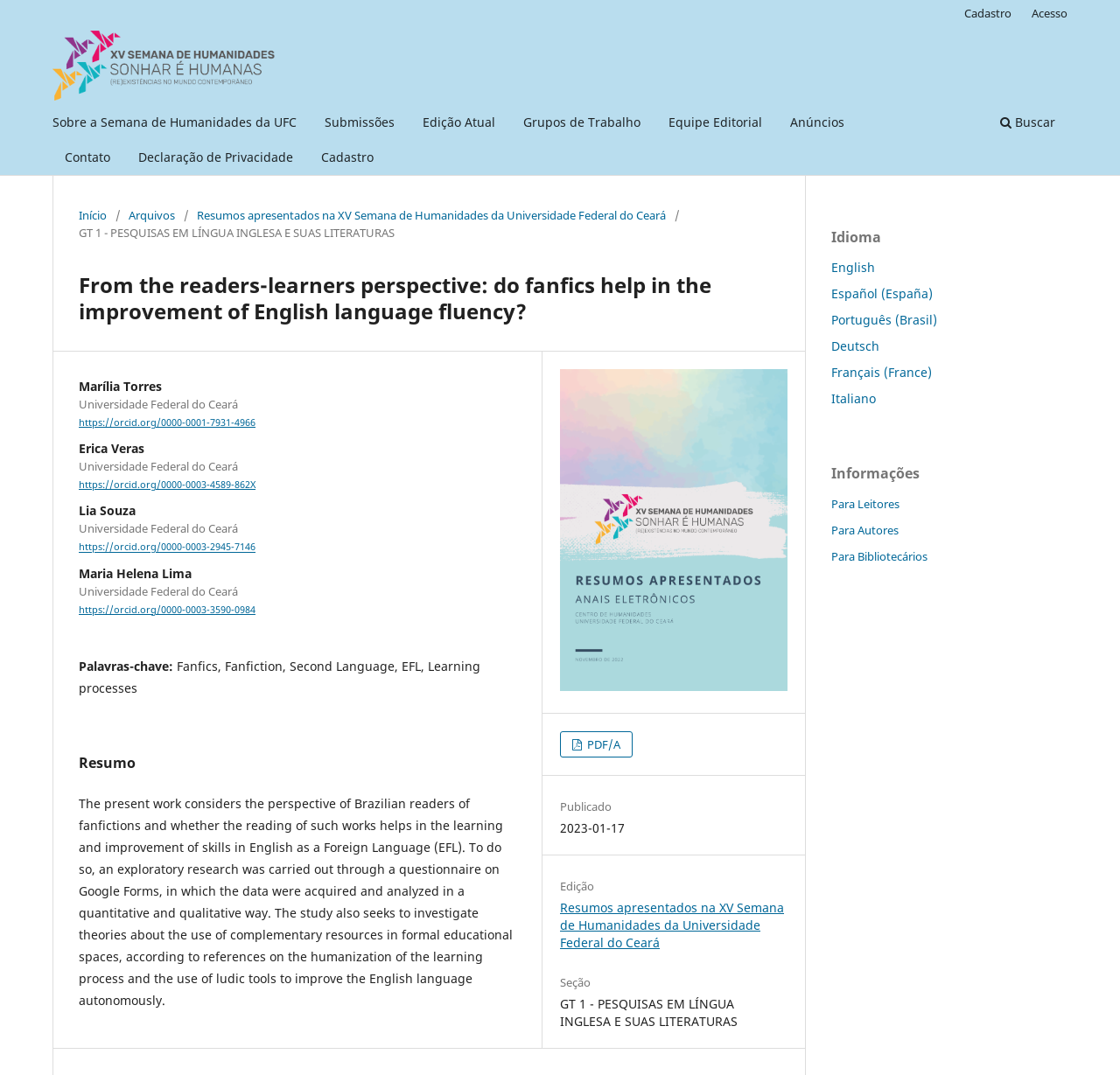Describe the webpage in detail, including text, images, and layout.

This webpage appears to be an academic article or research paper titled "From the readers-learners perspective: do fanfics help in the improvement of English language fluency?" presented at the Semana de Humanidades da UFC (Humanities Week at the Federal University of Ceará). 

At the top of the page, there is a navigation menu with links to various sections of the website, including "Sobre a Semana de Humanidades da UFC" (About the Humanities Week at UFC), "Submissões" (Submissions), "Edição Atual" (Current Edition), and others. 

Below the navigation menu, there is a breadcrumb trail indicating the current location within the website, with links to "Início" (Home), "Arquivos" (Files), and "Resumos apresentados na XV Semana de Humanidades da Universidade Federal do Ceará" (Abstracts presented at the 15th Humanities Week at the Federal University of Ceará).

The main content of the page is divided into sections, including the title and authors of the paper, a list of keywords, an abstract, and publication information. The abstract discusses the use of fanfictions as a tool for improving English language skills among Brazilian readers. 

On the right-hand side of the page, there is a complementary section with links to switch the language of the website to English, Spanish, Portuguese, German, French, or Italian. Below this, there are links to information for readers, authors, and librarians.